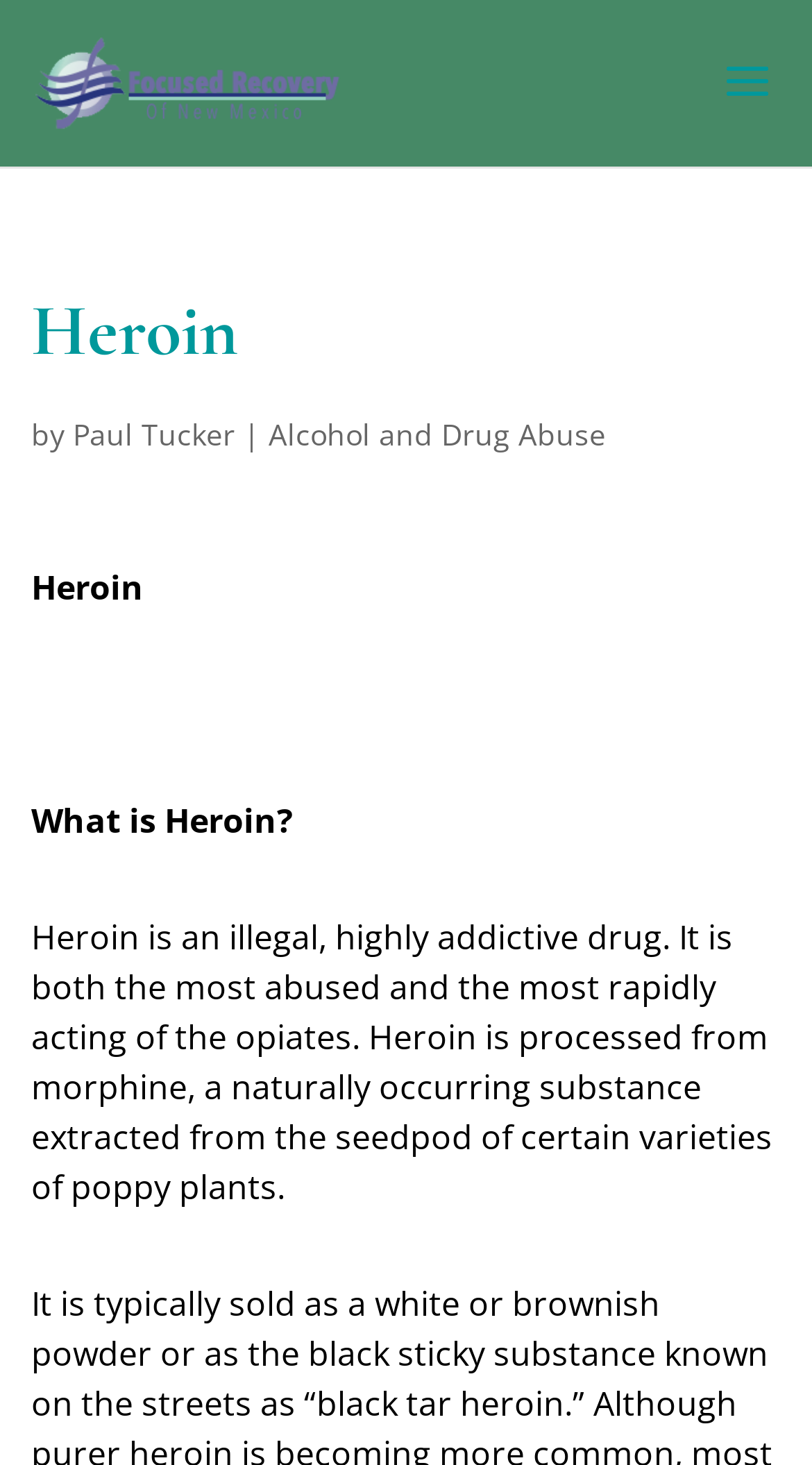What is the author of the article?
From the screenshot, provide a brief answer in one word or phrase.

Paul Tucker